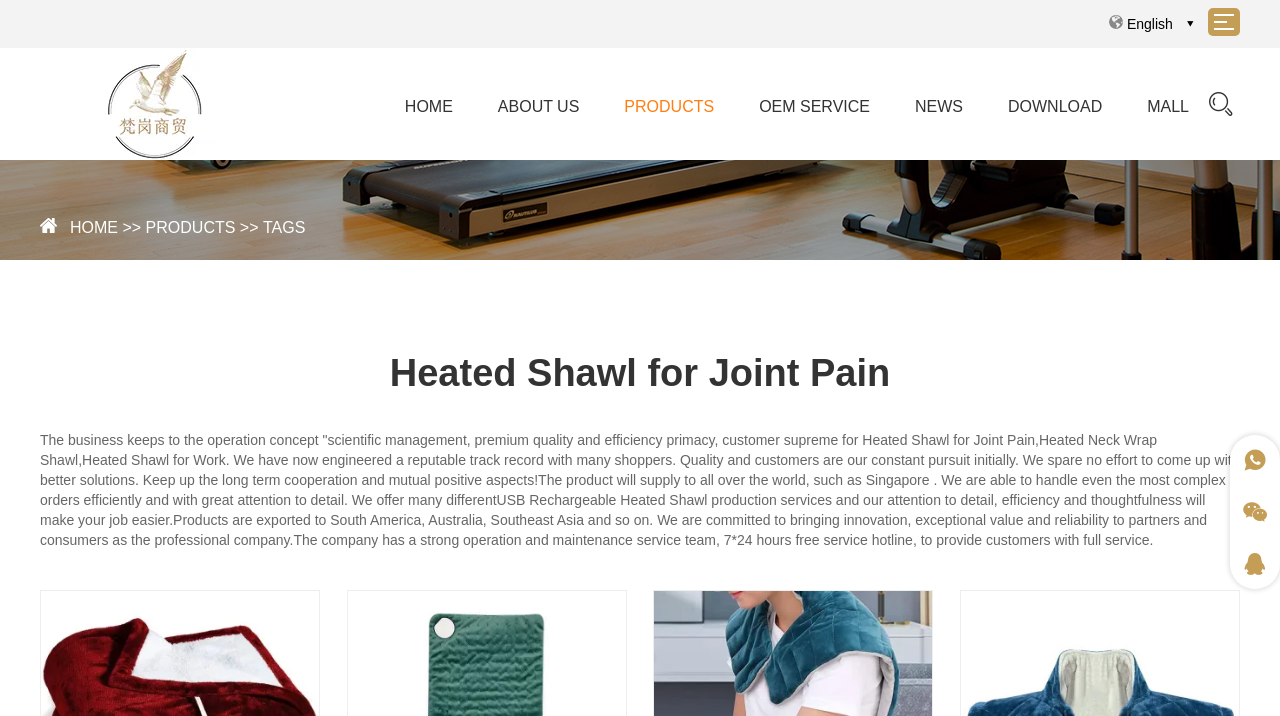Pinpoint the bounding box coordinates for the area that should be clicked to perform the following instruction: "Contact for OEM SERVICE".

[0.593, 0.123, 0.68, 0.176]